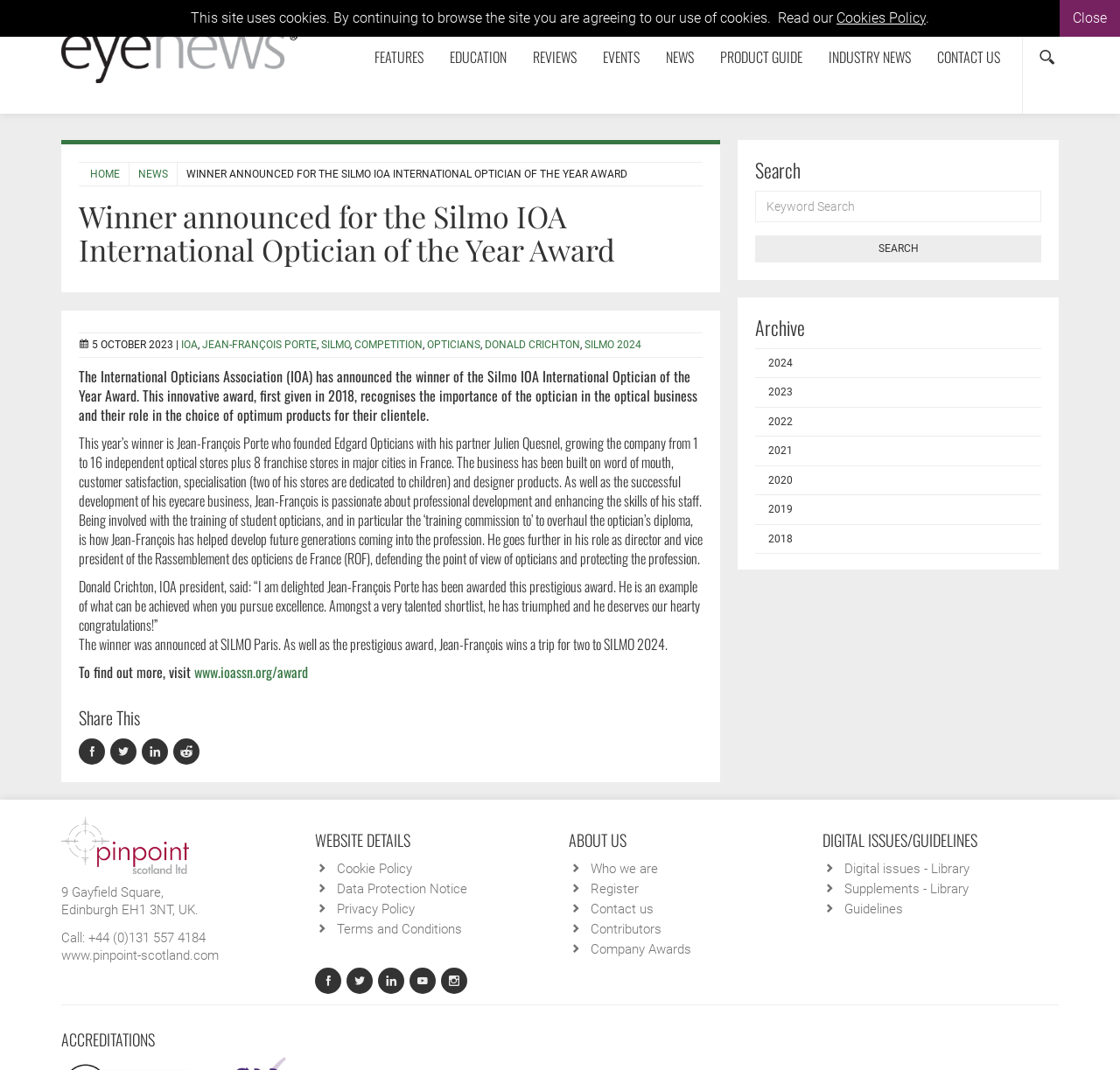Calculate the bounding box coordinates of the UI element given the description: "MSMQ on Windows Server 2012".

None